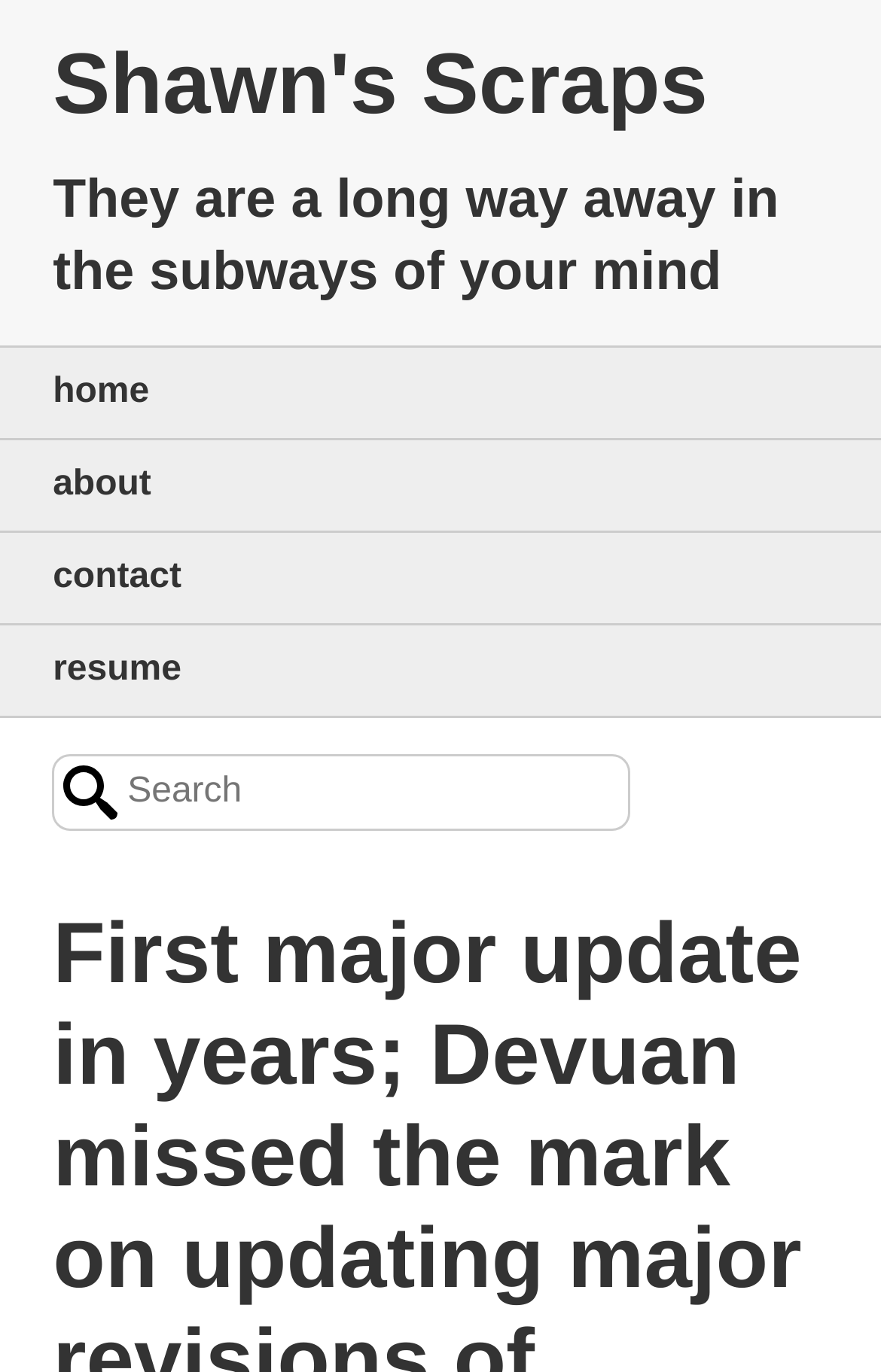Provide an in-depth caption for the elements present on the webpage.

The webpage is a blog or personal website titled "Shawn's Scraps" with a heading that reads "They are a long way away in the subways of your mind". The title "Shawn's Scraps" is located at the top left of the page and is also a clickable link.

Below the title, there is a navigation menu that spans the entire width of the page, containing five links: "home", "about", "contact", "resume", and a search function. The search function is located at the bottom right of the navigation menu and consists of a search box with a placeholder text "Search".

The webpage has a simple layout with a focus on text content. There are no images on the page. The overall structure is divided into clear sections, with the title and navigation menu at the top, and the main content area below.